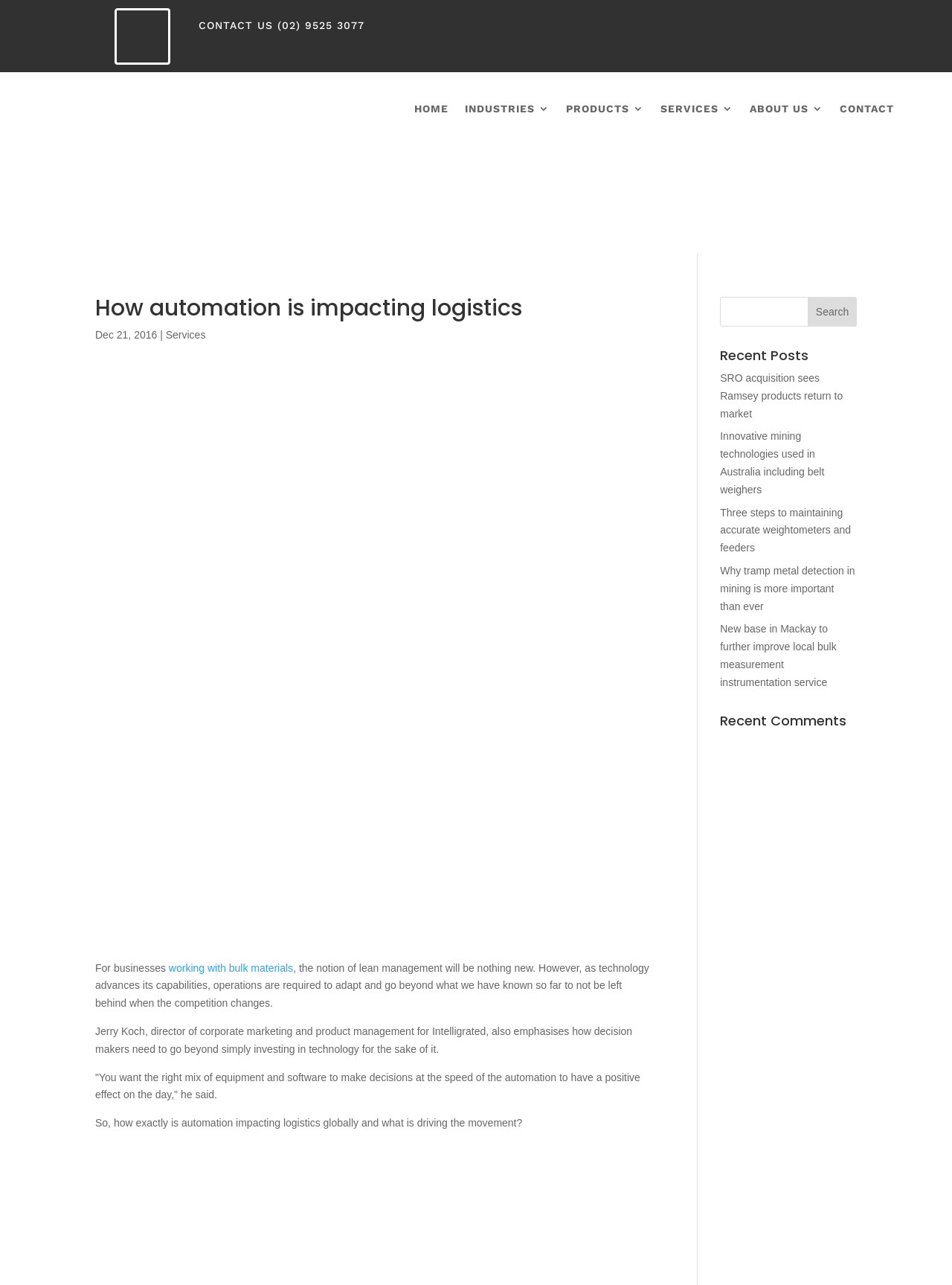For the element described, predict the bounding box coordinates as (top-left x, top-left y, bottom-right x, bottom-right y). All values should be between 0 and 1. Element description: Contact us (02) 9525 3077

[0.209, 0.015, 0.383, 0.024]